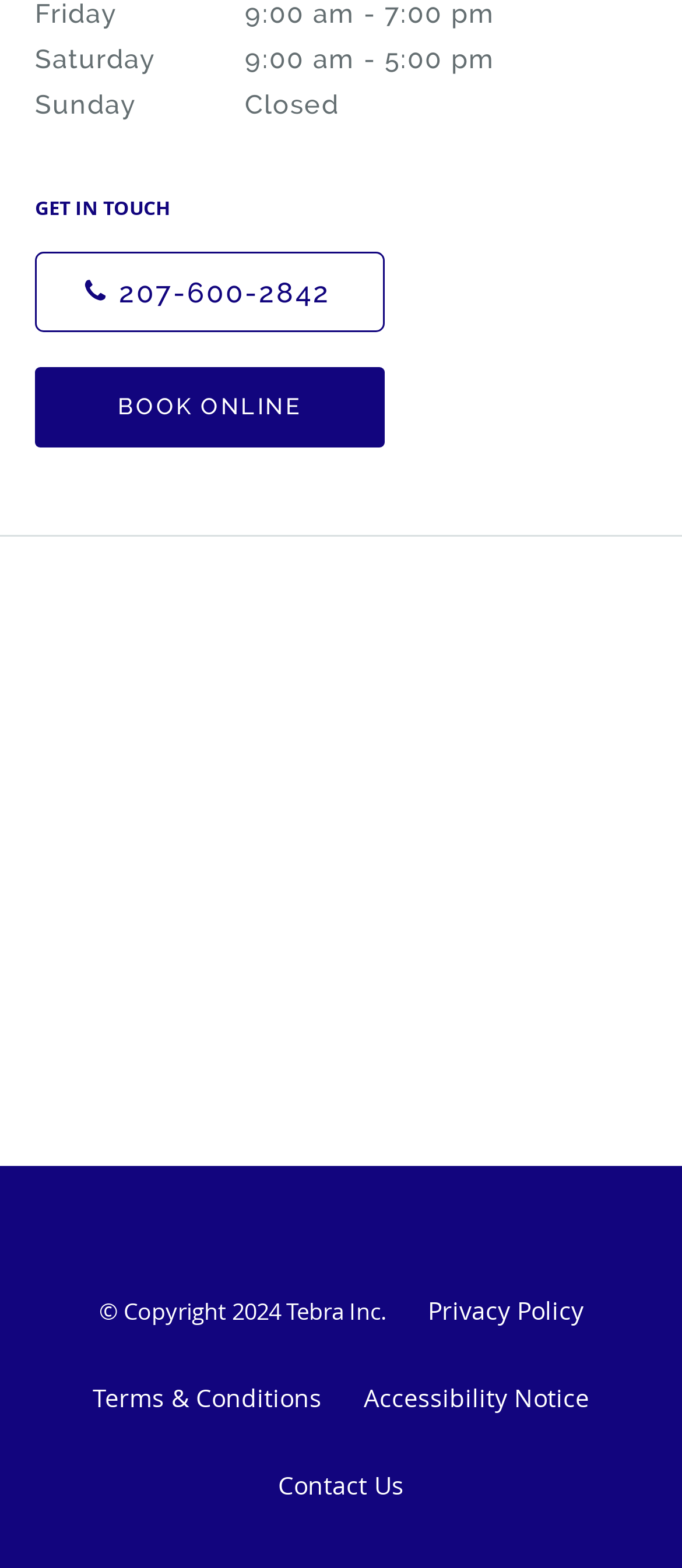Answer the question using only one word or a concise phrase: What is the copyright year?

2024